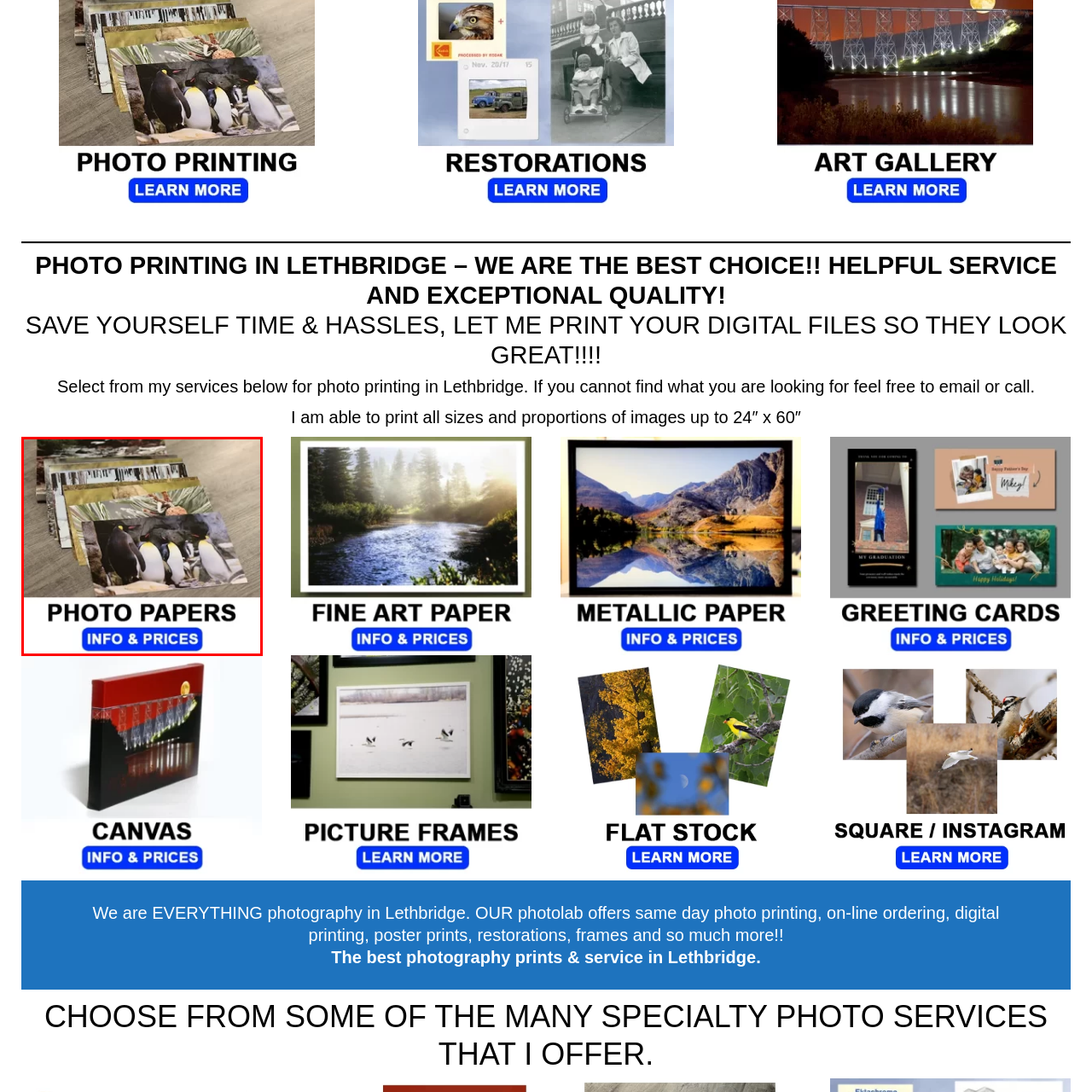Direct your attention to the image enclosed by the red boundary, What type of scenes are featured in the images? 
Answer concisely using a single word or phrase.

Nature scenes and wildlife